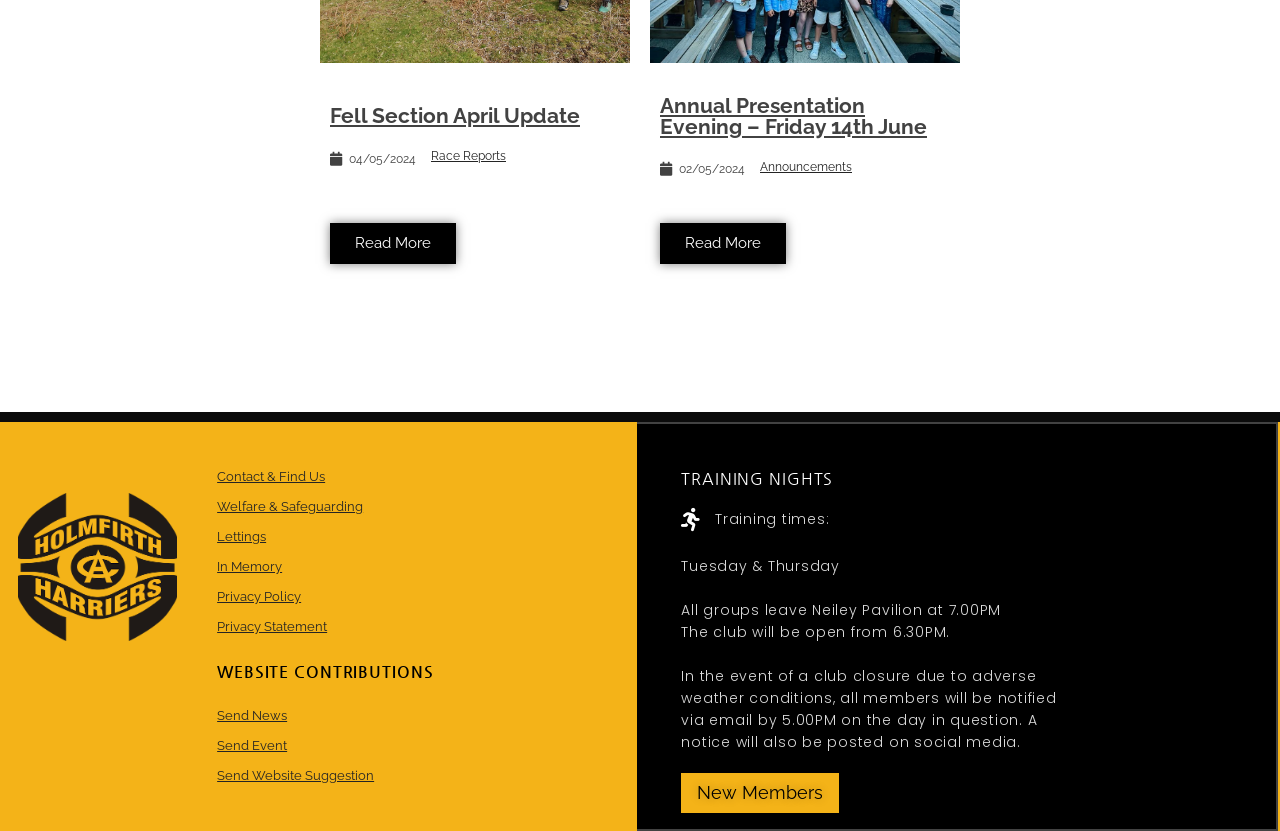Locate the bounding box coordinates of the element that should be clicked to fulfill the instruction: "Learn more about training nights".

[0.532, 0.564, 0.845, 0.587]